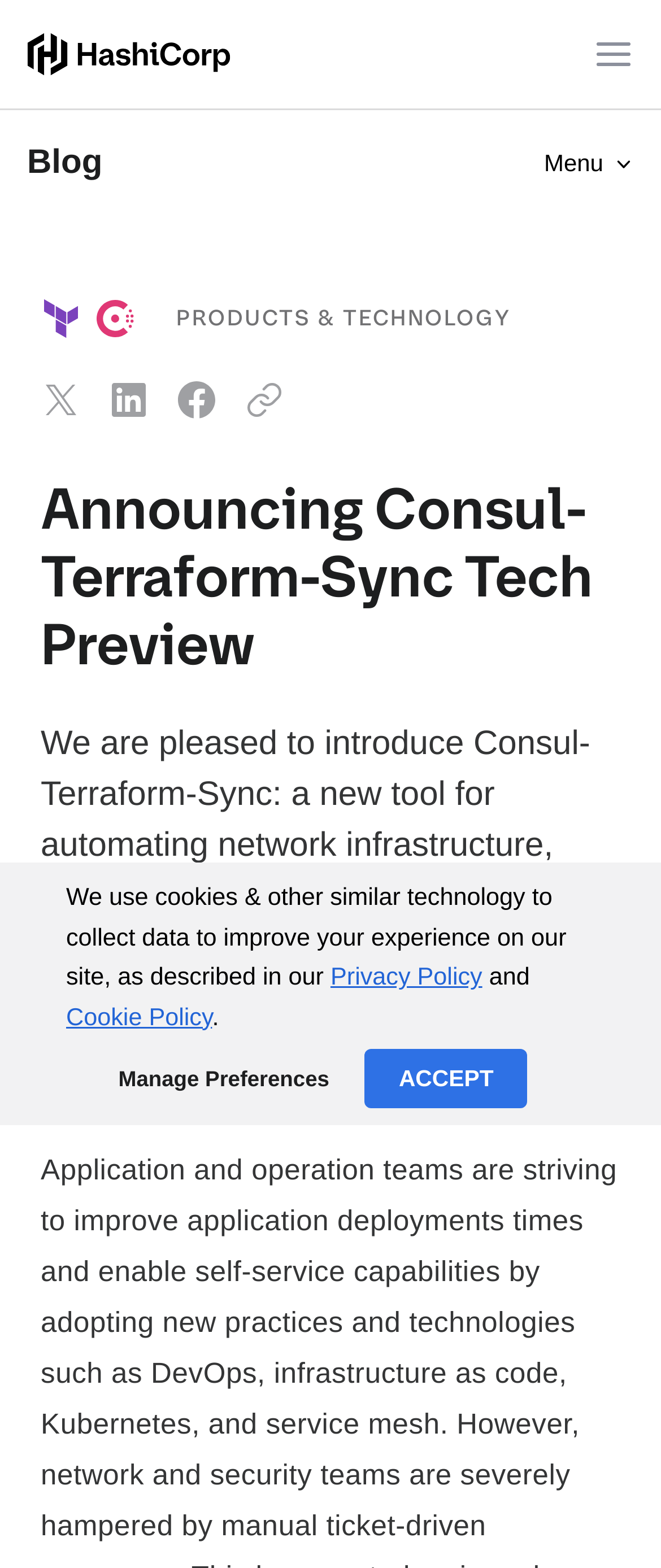Provide the bounding box coordinates of the section that needs to be clicked to accomplish the following instruction: "Read the announcement."

[0.062, 0.303, 0.938, 0.432]